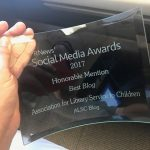Please respond to the question using a single word or phrase:
What year did the award take place?

2017